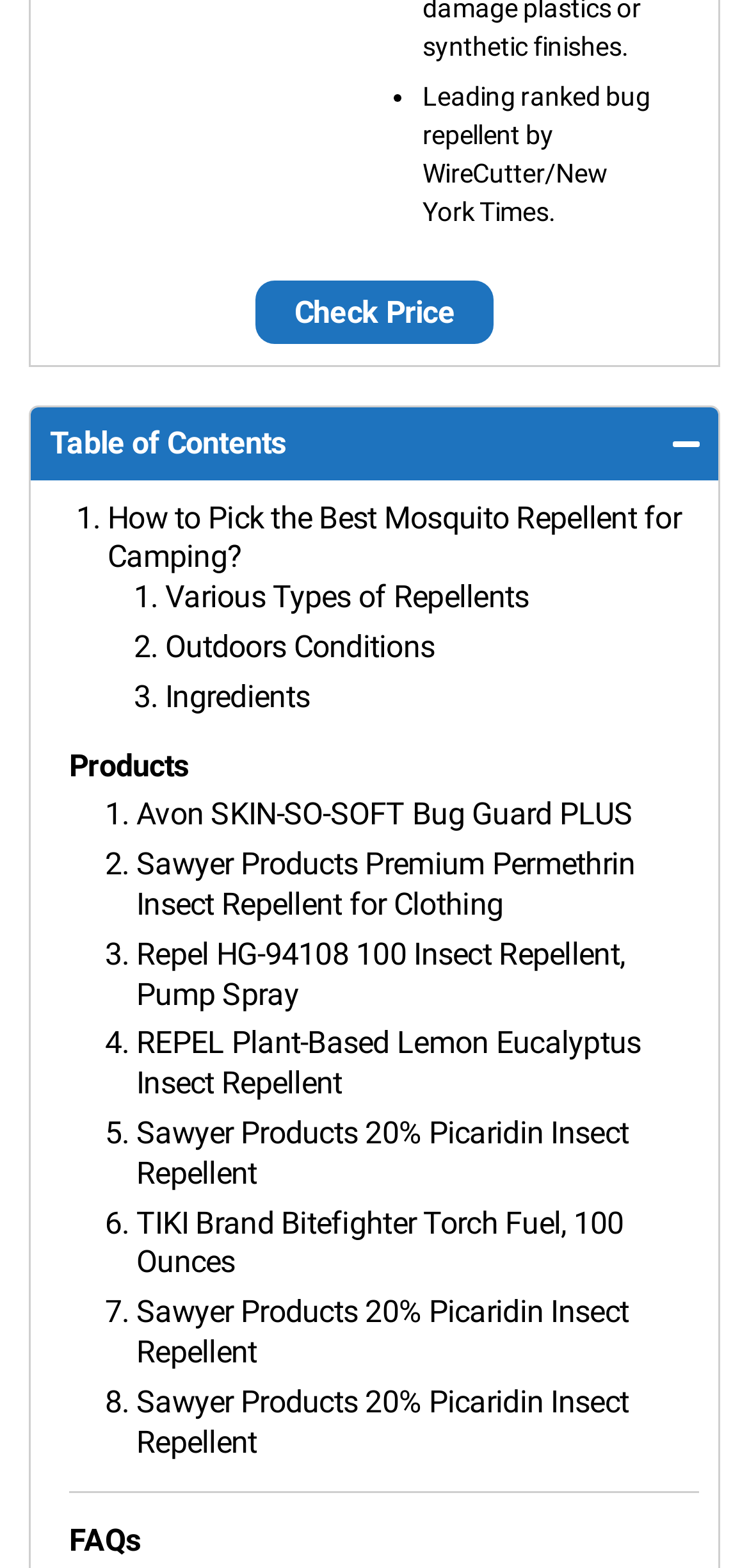Predict the bounding box of the UI element based on the description: "Various Types of Repellents". The coordinates should be four float numbers between 0 and 1, formatted as [left, top, right, bottom].

[0.221, 0.369, 0.706, 0.392]